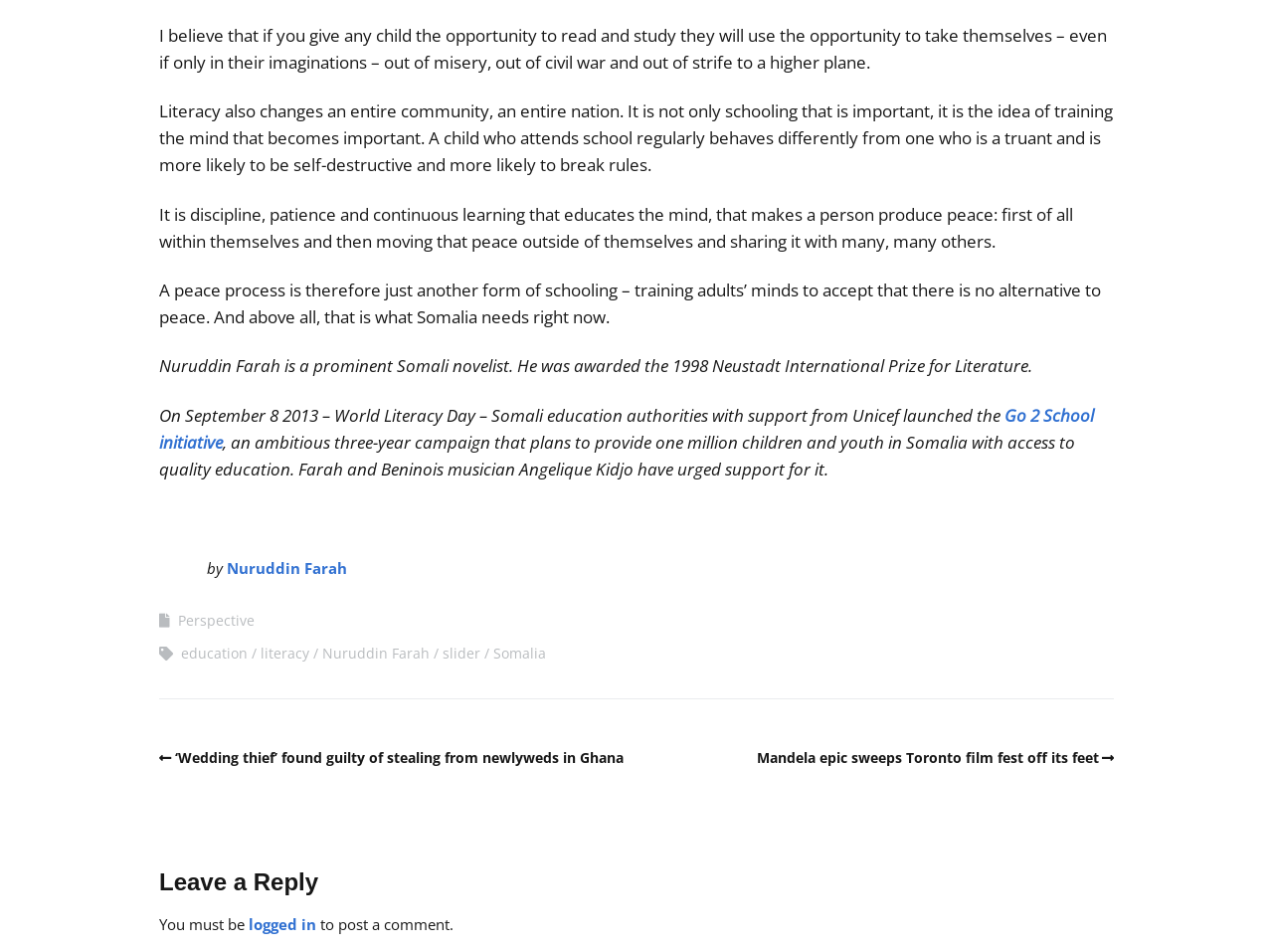Bounding box coordinates are specified in the format (top-left x, top-left y, bottom-right x, bottom-right y). All values are floating point numbers bounded between 0 and 1. Please provide the bounding box coordinate of the region this sentence describes: Nuruddin Farah

[0.178, 0.586, 0.273, 0.607]